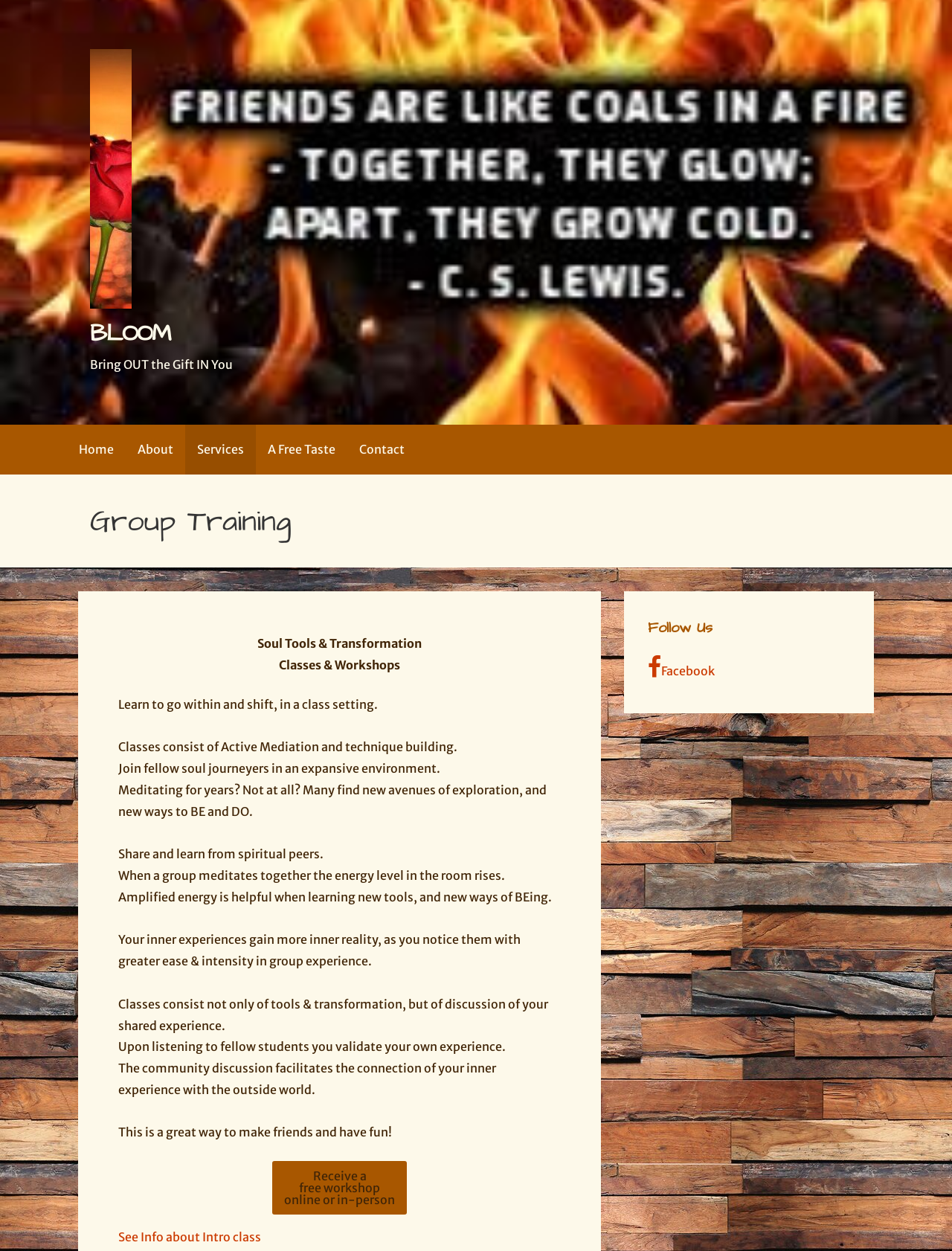Provide an in-depth caption for the webpage.

The webpage is about Group Training offered by BLOOM. At the top, there is a logo of BLOOM, which is an image with a link to the organization's main page. Below the logo, there is a tagline "Bring OUT the Gift IN You". 

The navigation menu is located below the tagline, consisting of five links: Home, About, Services, A Free Taste, and Contact. These links are evenly spaced and aligned horizontally.

The main content of the webpage is divided into two sections. The left section is dedicated to describing the Group Training program. It starts with a heading "Group Training" followed by several paragraphs of text that explain the benefits and features of the program. The text is organized into short sentences and phrases, making it easy to read and understand. The program is described as a class setting where participants can learn and practice meditation and spiritual growth techniques. The text also highlights the benefits of group meditation, such as amplified energy and validation of personal experiences.

On the right side of the page, there is a complementary section with a heading "Follow Us". This section contains a link to BLOOM's Facebook page, represented by the Facebook logo.

At the bottom of the page, there are two calls-to-action: a link to receive a free workshop online or in-person, and a link to see information about an intro class.